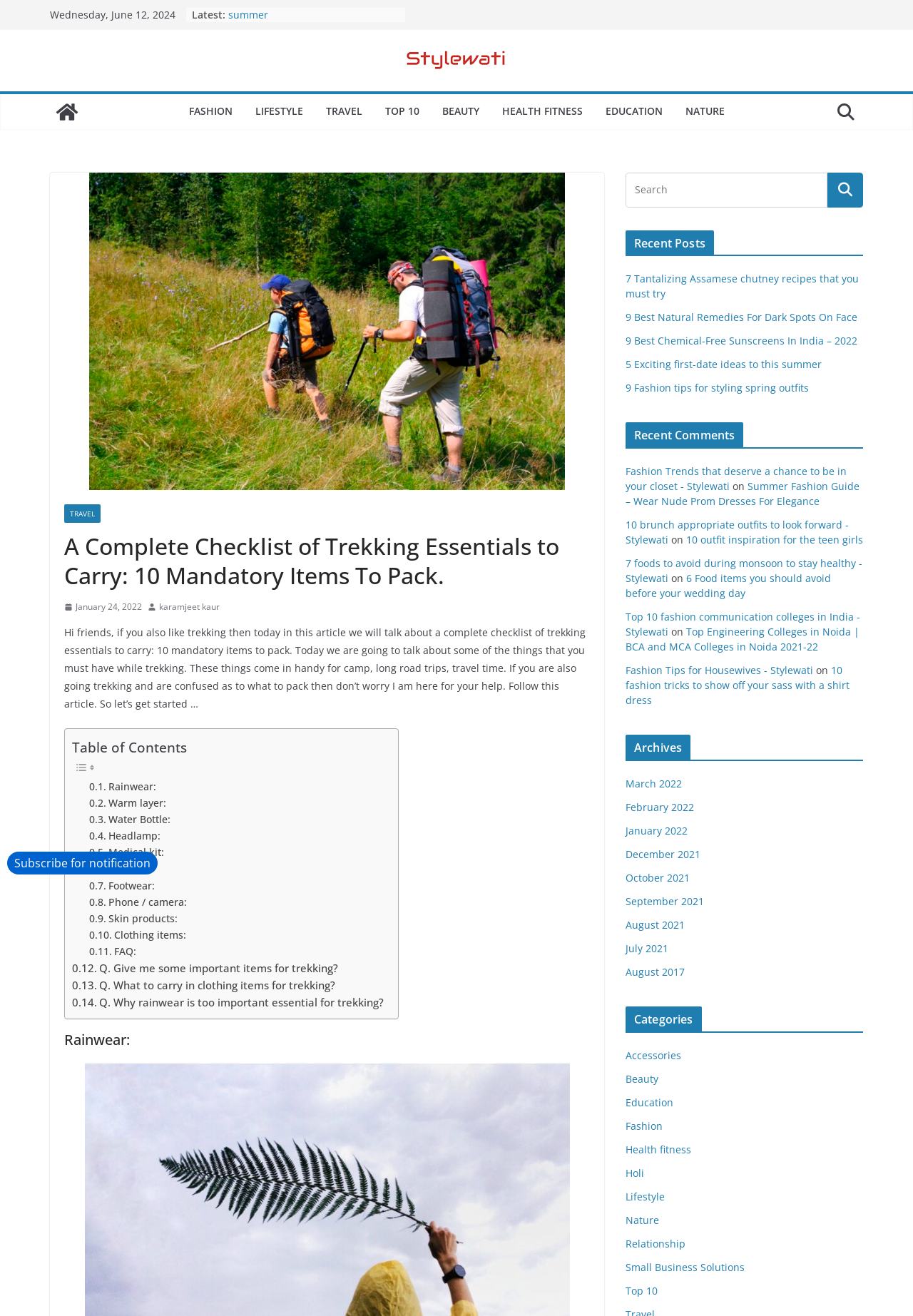How many mandatory items to pack are mentioned in the article?
Refer to the image and respond with a one-word or short-phrase answer.

10